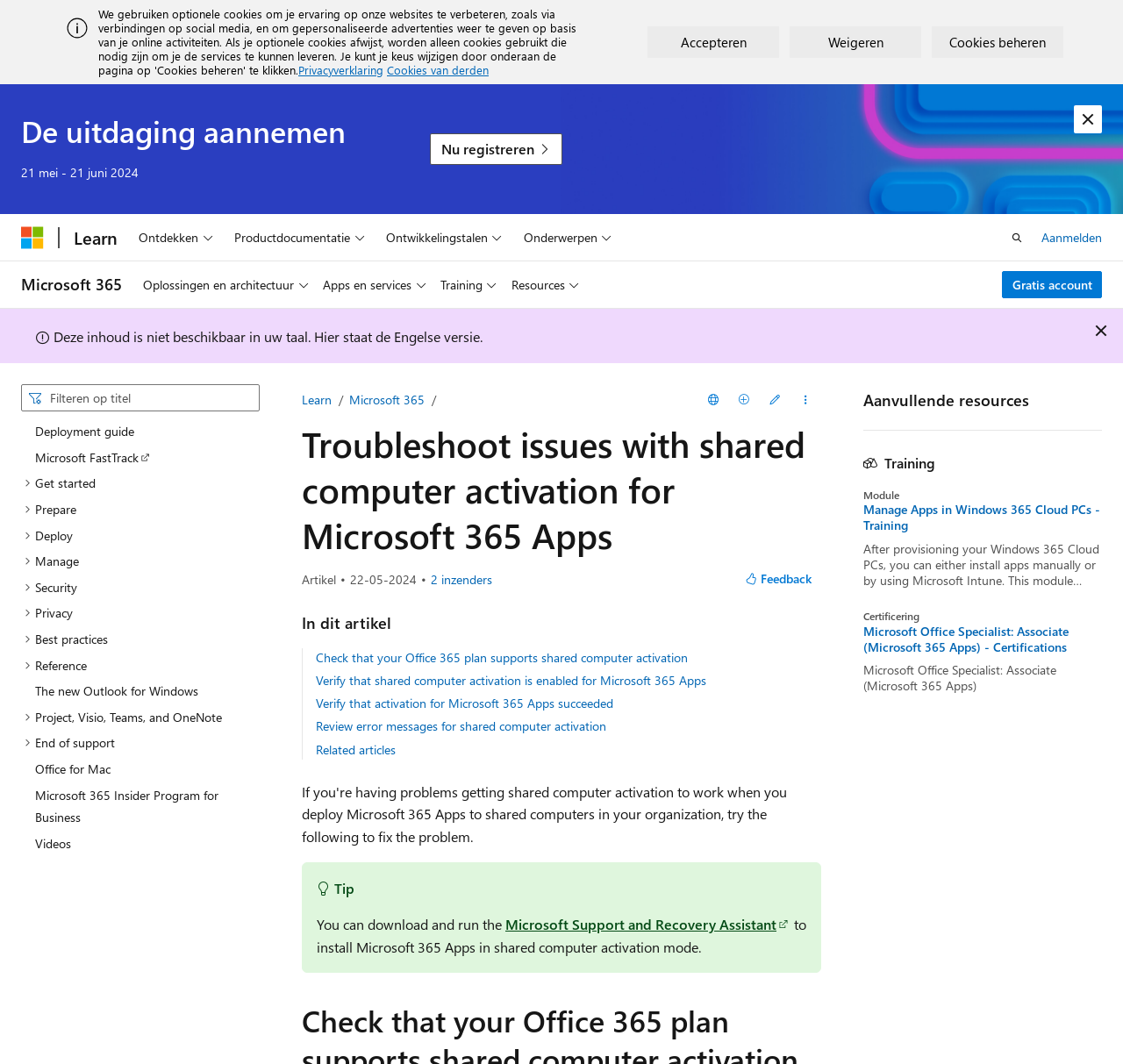Locate the bounding box coordinates of the element that should be clicked to fulfill the instruction: "Search for something".

[0.019, 0.361, 0.231, 0.387]